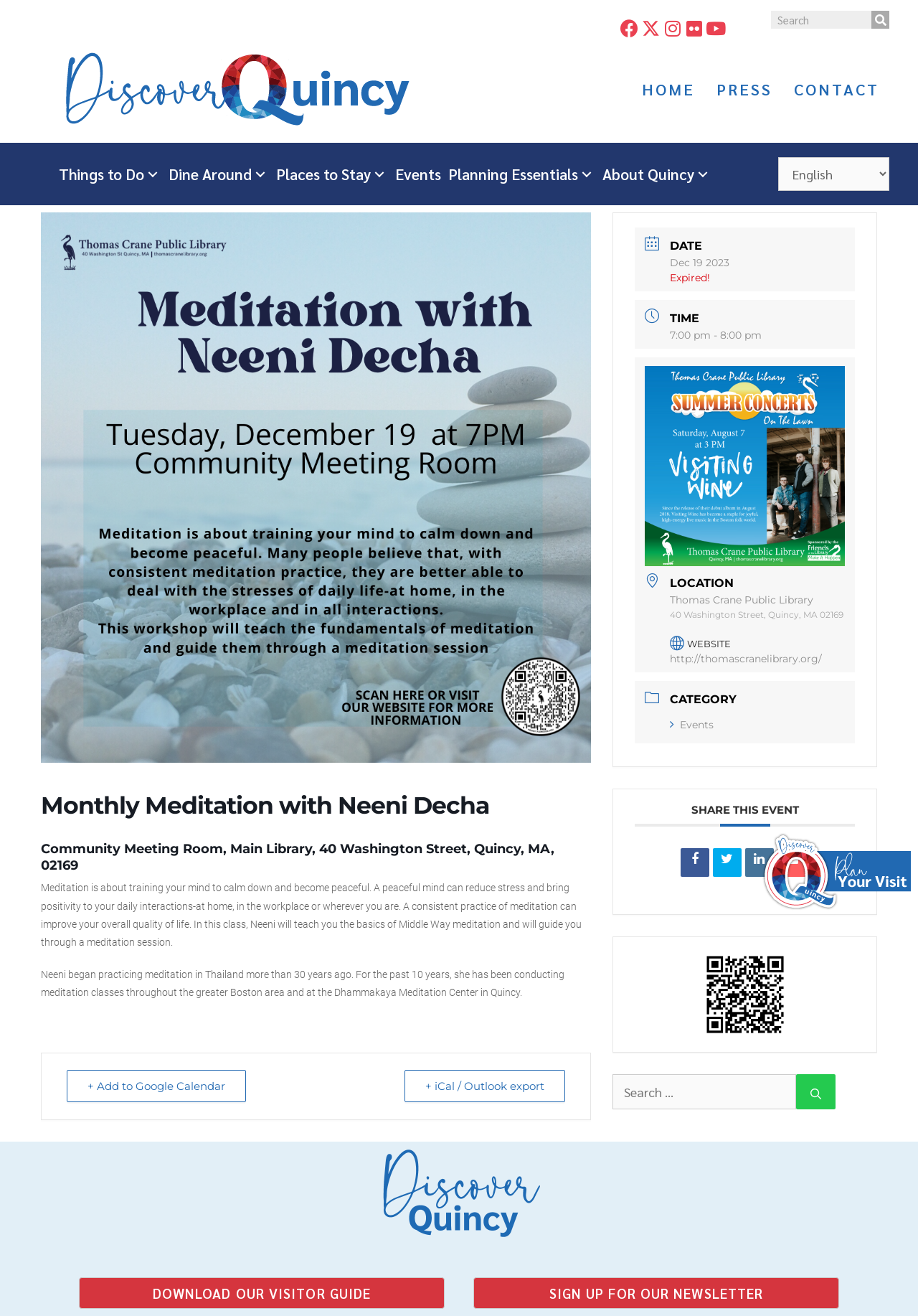Determine the bounding box for the described HTML element: "alt="logo-justtext" title="logo-justtext"". Ensure the coordinates are four float numbers between 0 and 1 in the format [left, top, right, bottom].

[0.402, 0.938, 0.598, 0.951]